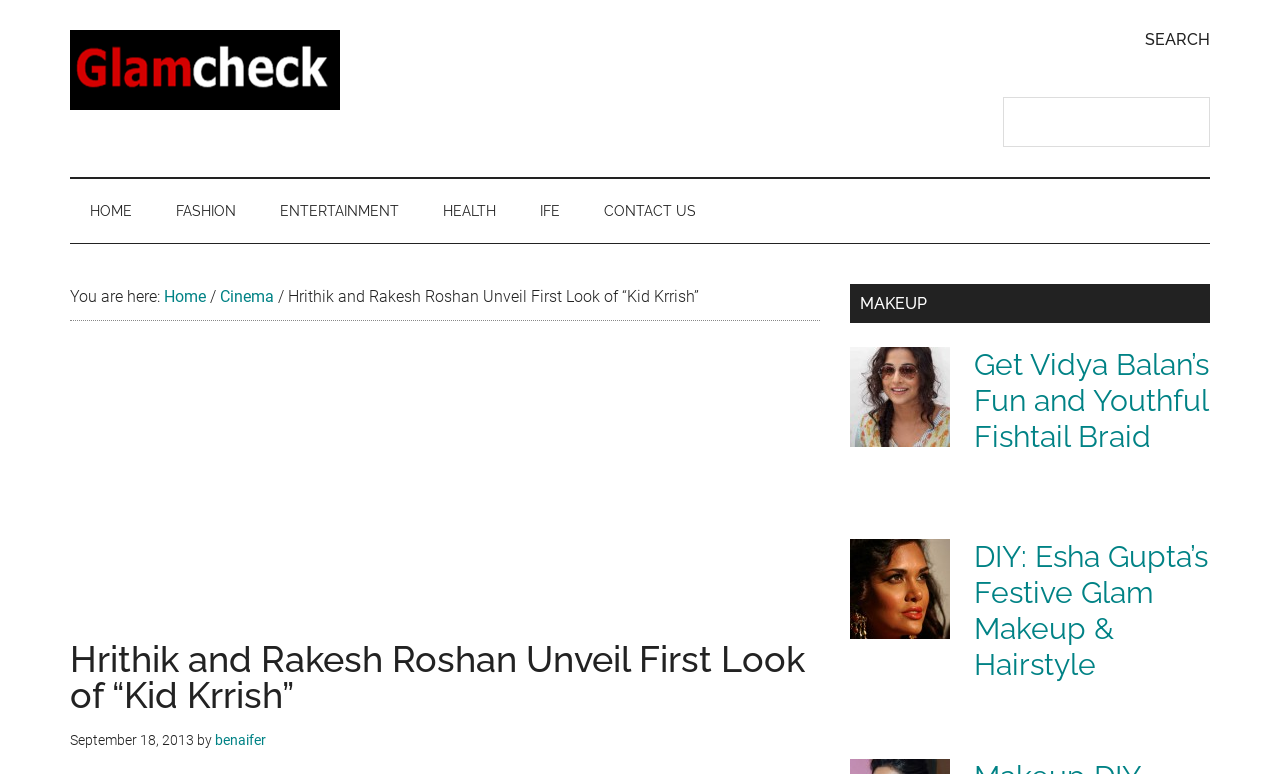Show the bounding box coordinates of the element that should be clicked to complete the task: "Explore the 'Business' category".

None